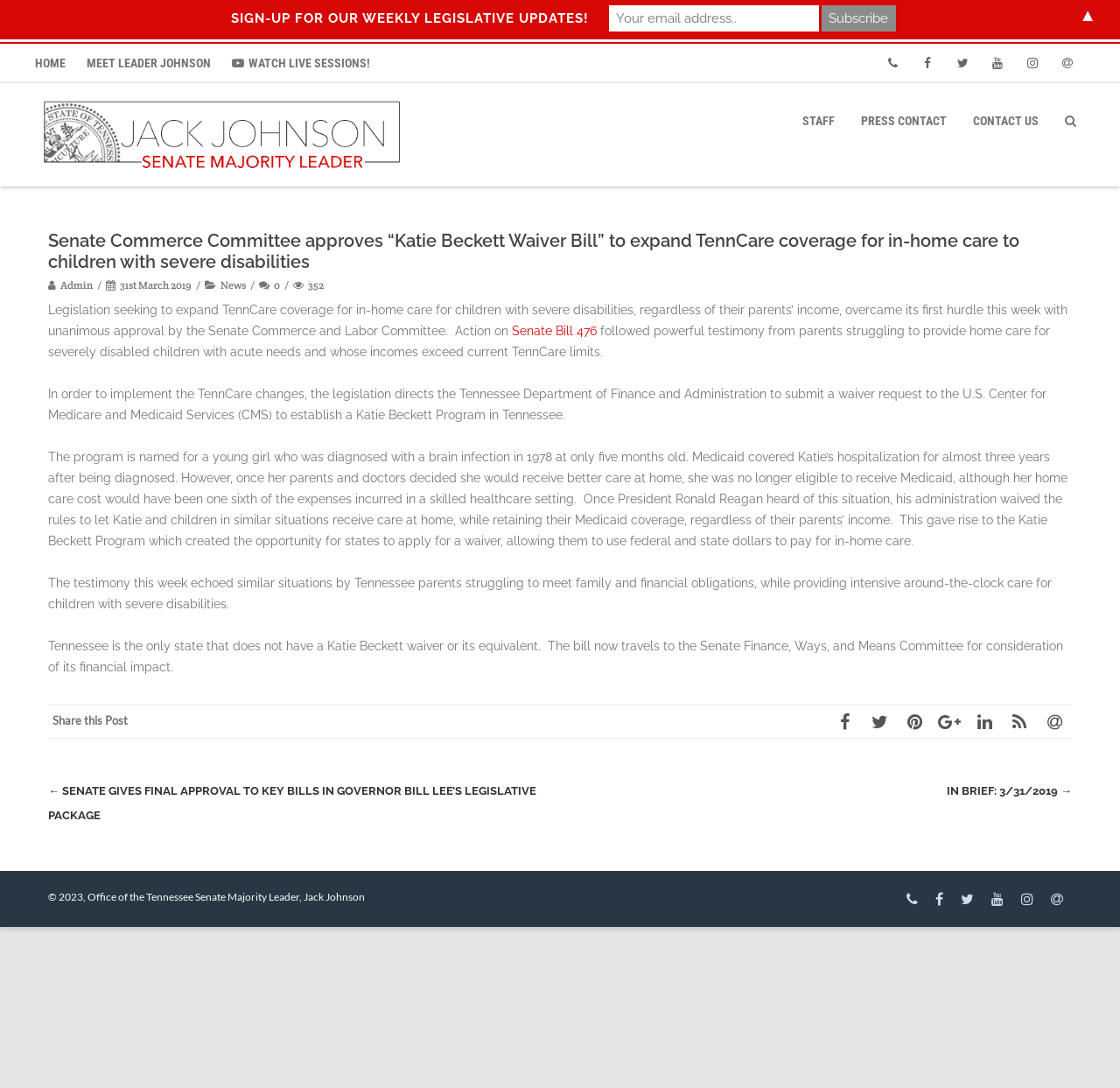What is the name of the committee that approved the 'Katie Beckett Waiver Bill'?
Based on the image, answer the question with as much detail as possible.

The article mentions that the 'Katie Beckett Waiver Bill' was approved by the Senate Commerce Committee, which is a committee that reviews and approves legislation related to commerce and labor.